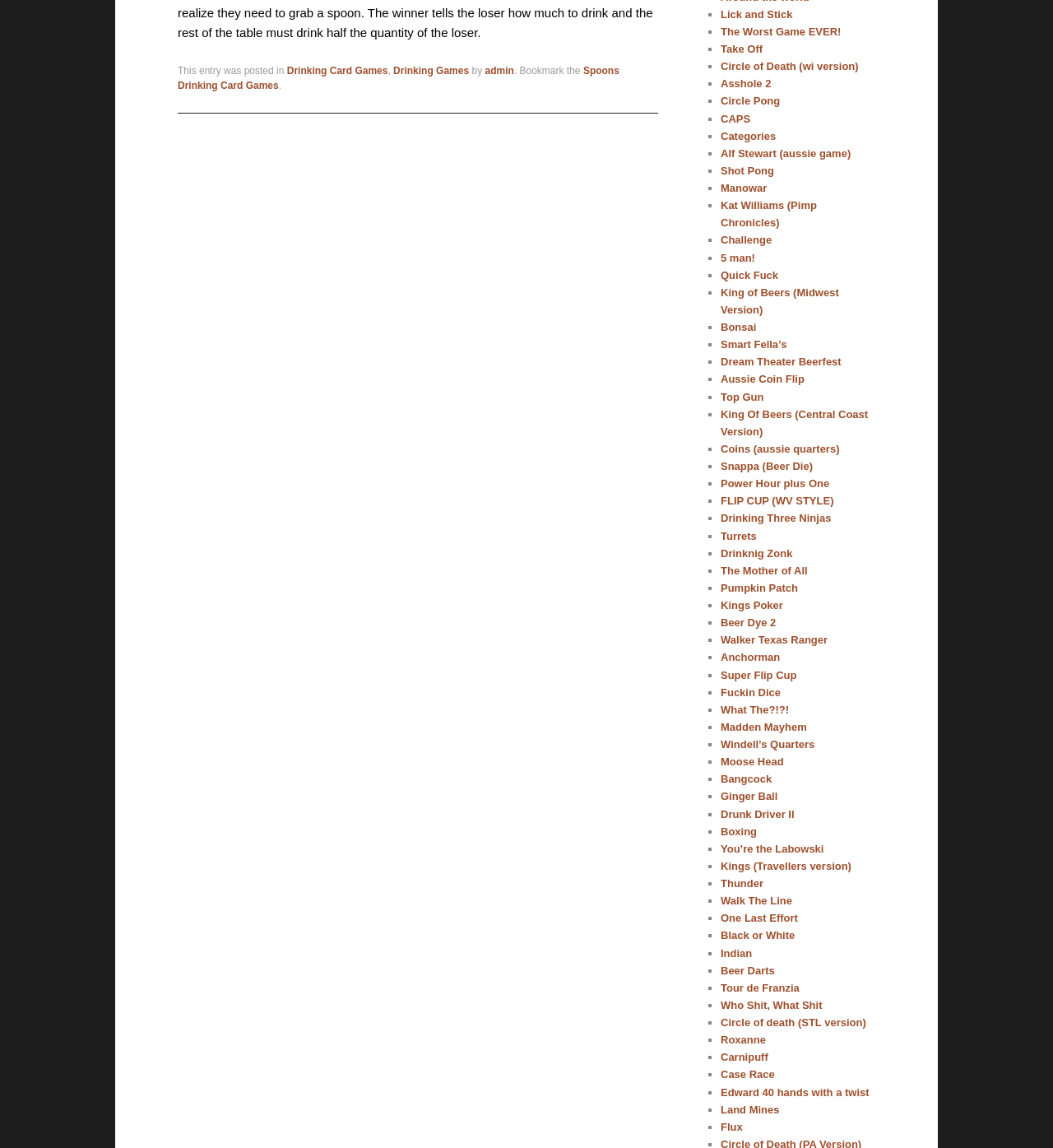Find the bounding box coordinates corresponding to the UI element with the description: "Power Hour plus One". The coordinates should be formatted as [left, top, right, bottom], with values as floats between 0 and 1.

[0.684, 0.416, 0.788, 0.427]